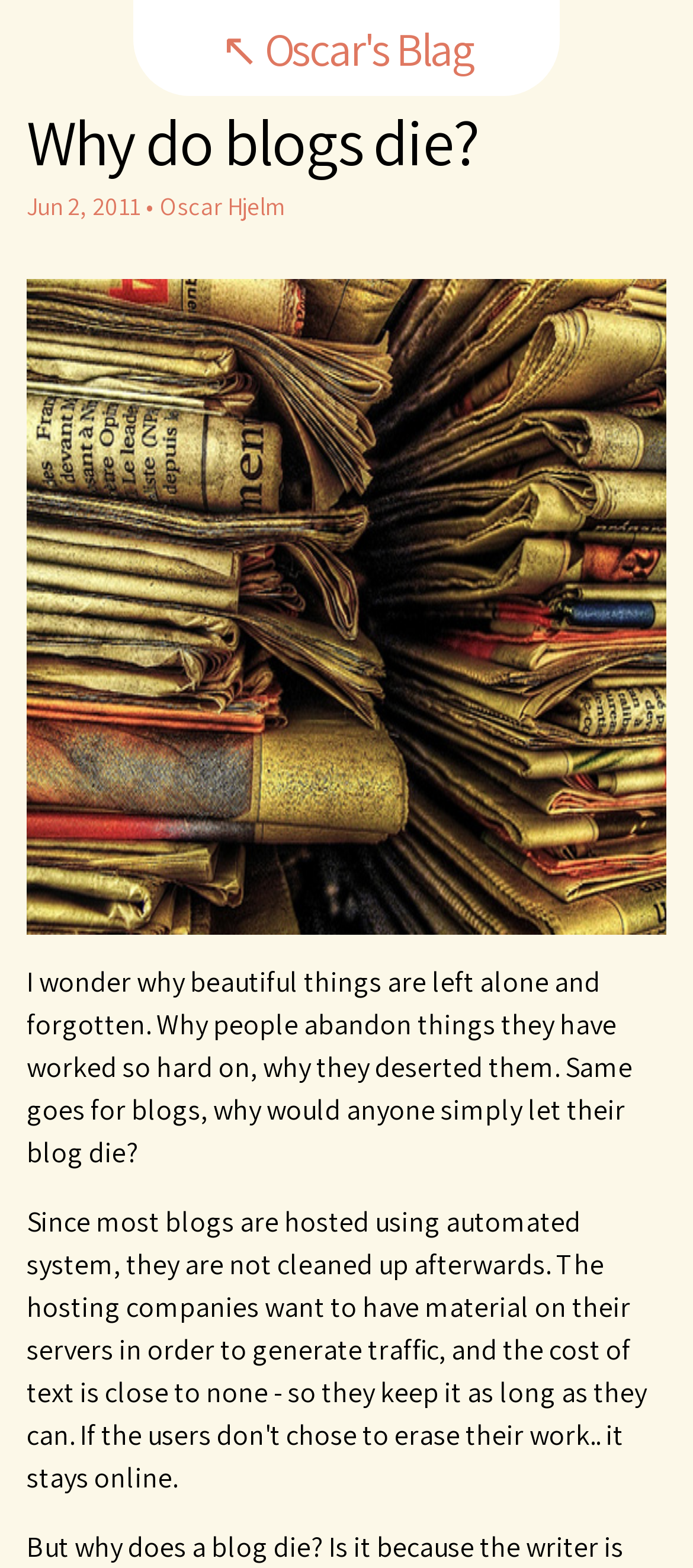Find the bounding box coordinates for the UI element that matches this description: "↖ Oscar's Blag".

[0.318, 0.011, 0.682, 0.05]